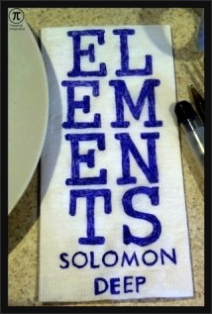What is the orientation of the napkin's layout? Look at the image and give a one-word or short phrase answer.

Vertical